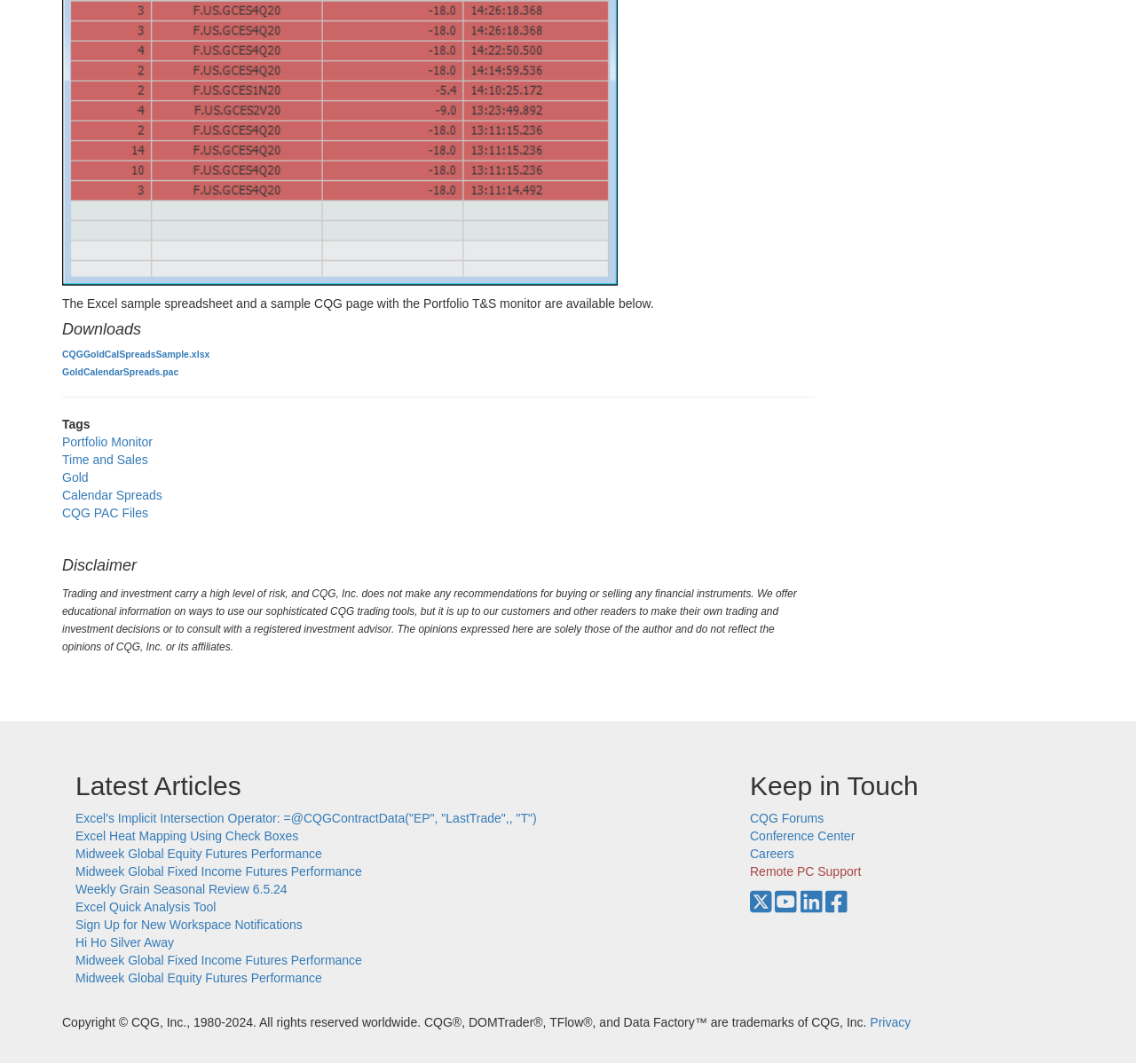Please locate the bounding box coordinates of the element that should be clicked to achieve the given instruction: "View Field Trip Fun".

None